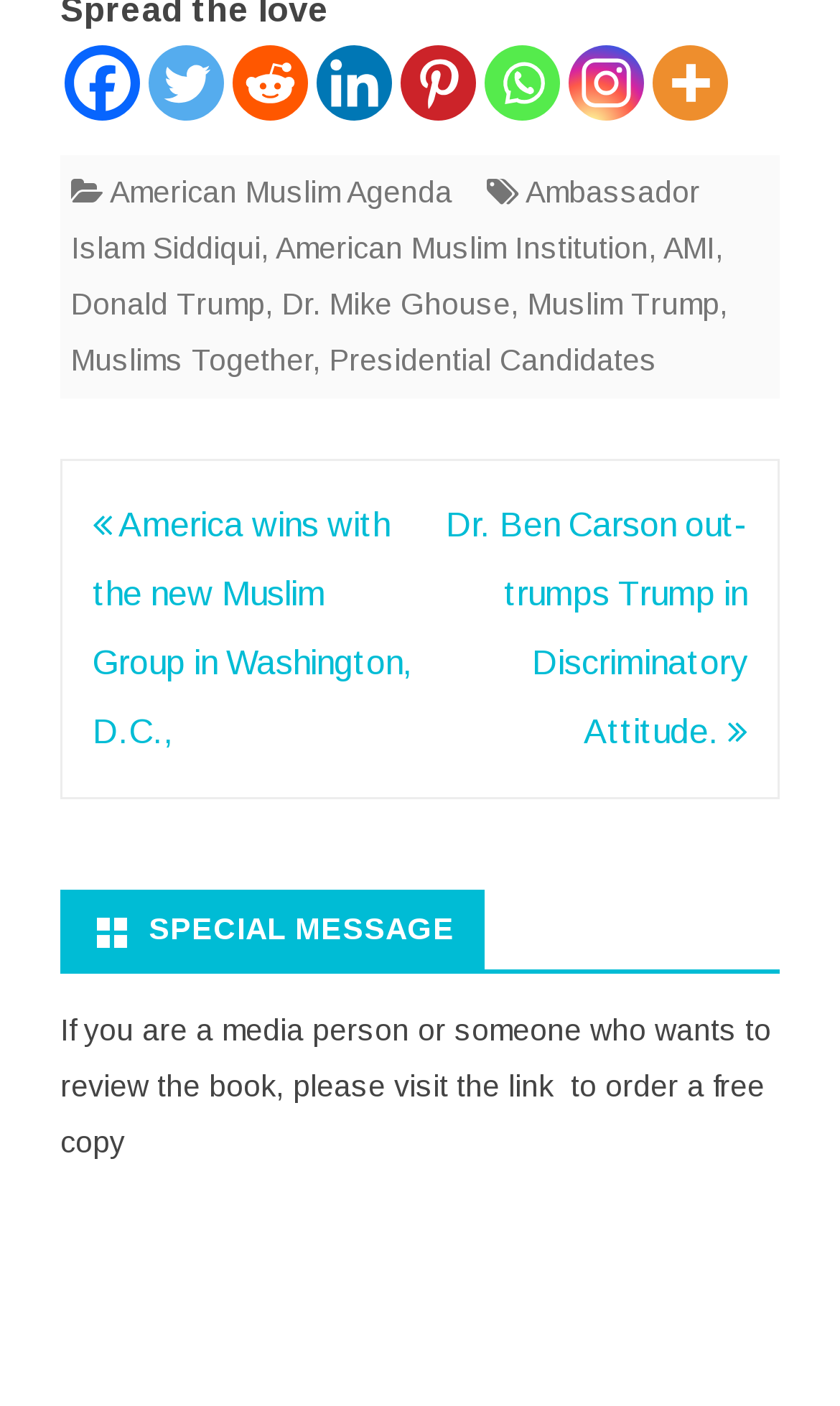Specify the bounding box coordinates of the element's area that should be clicked to execute the given instruction: "Visit the American Muslim Agenda page". The coordinates should be four float numbers between 0 and 1, i.e., [left, top, right, bottom].

[0.131, 0.124, 0.538, 0.149]